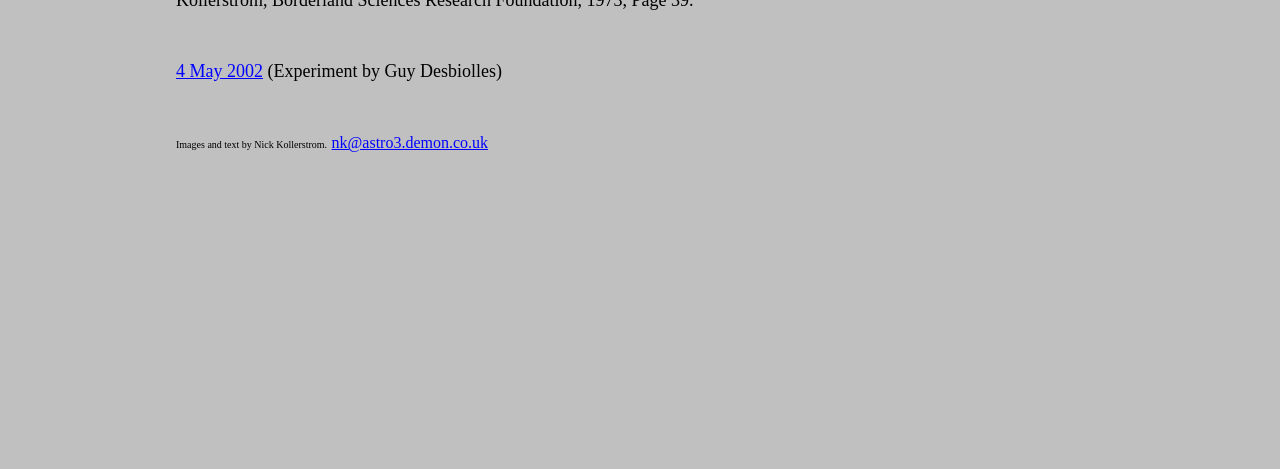Answer in one word or a short phrase: 
Who are the creators of the images and text?

Nick Kollerstrom